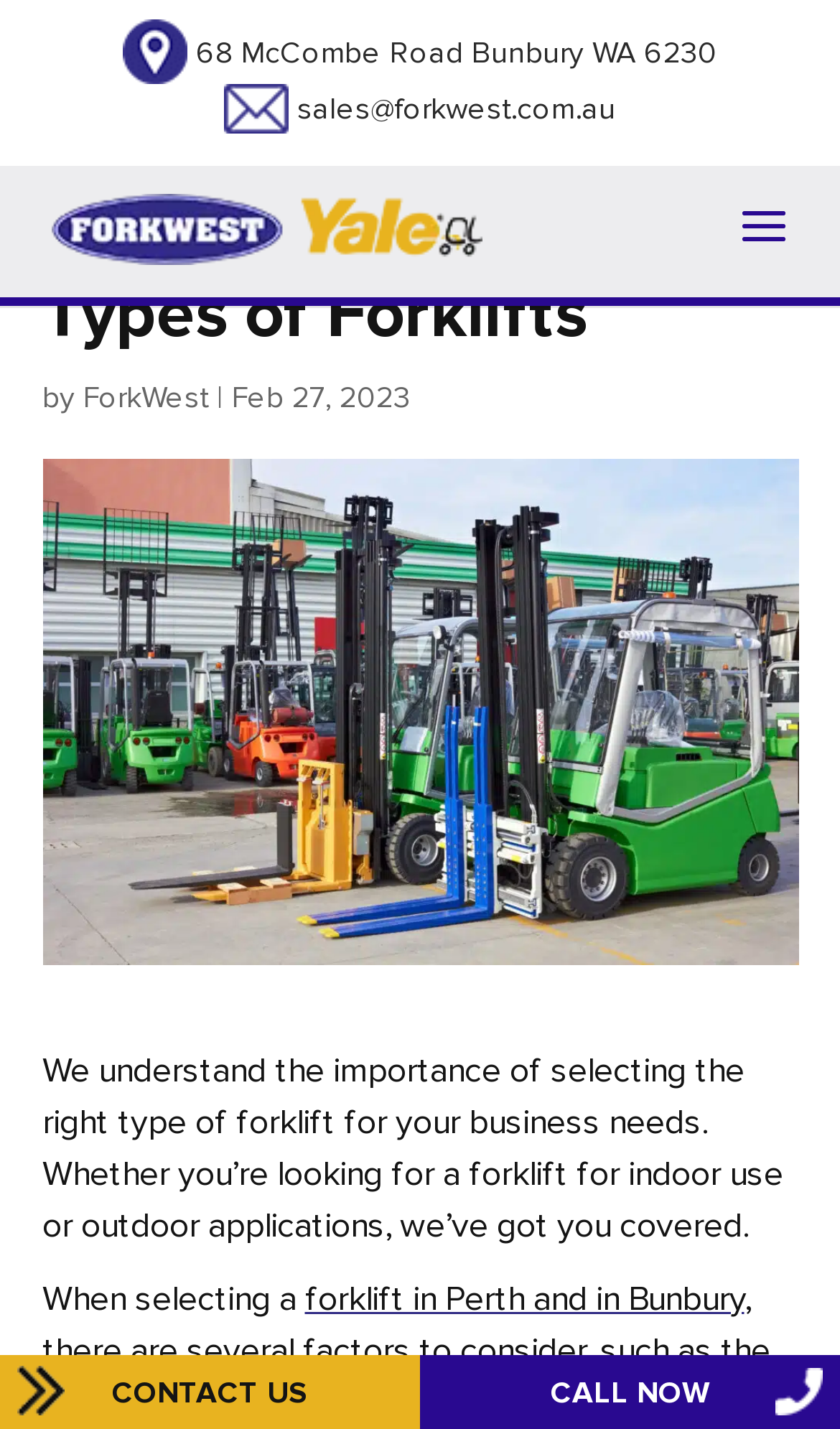Provide a thorough summary of the webpage.

The webpage is about different types of forklifts used in various settings, such as warehouses, factories, and construction sites. At the top left corner, there is a link to an address, "68 McCombe Road Bunbury WA 6230", and next to it, a link to an email address, "sales@forkwest.com.au". Below these links, there is a logo of "Forkwest" with an image, which is positioned at the top center of the page.

On the top right side, there is a search bar with a search box and a label "Search for:". Below the search bar, there is a heading "Types of Forklifts" in a large font size. Under the heading, there is a line of text that reads "by ForkWest | Feb 27, 2023", indicating the author and publication date of the content.

Below this line, there is a large image that takes up most of the width of the page, showing different types of forklifts in Perth and Bunbury. Under the image, there is a paragraph of text that explains the importance of selecting the right type of forklift for business needs, whether for indoor or outdoor use. The text continues in the next line, discussing the selection of a forklift, with a link to "forklift in Perth and in Bunbury" at the end of the sentence.